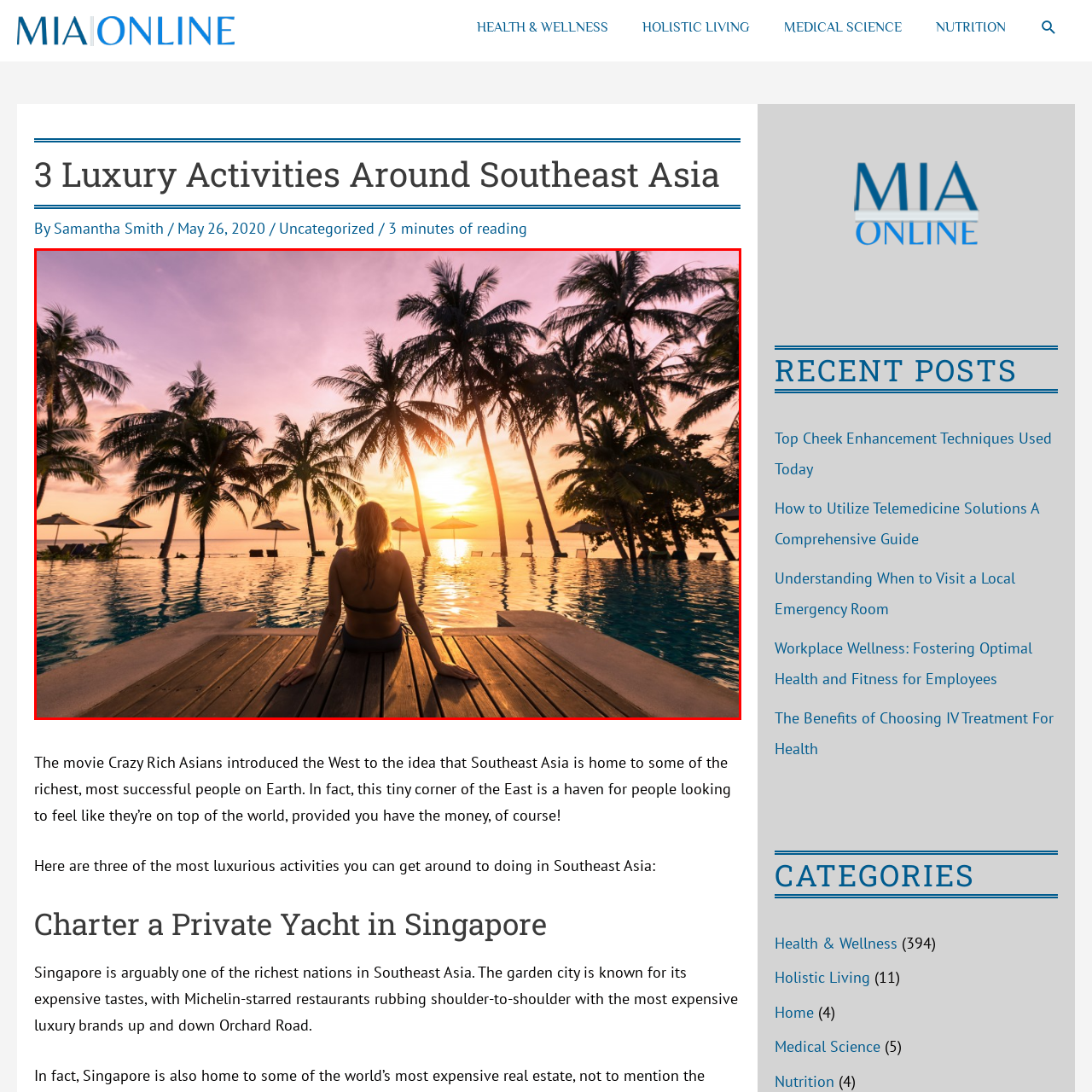Describe in detail the elements and actions shown in the image within the red-bordered area.

A woman sits at the edge of a serene infinity pool, gazing at a breathtaking sunset over a tropical beach in Southeast Asia. Silhouetted against a vibrant sky painted with hues of orange, pink, and purple, she enjoys the tranquility of her surroundings, framed by tall palm trees swaying gently in the breeze. The luxurious setting, complete with sun loungers and umbrellas, embodies the essence of relaxation and opulence, making it a perfect representation of the lavish lifestyle found in this picturesque region. This peaceful moment captures the allure of luxury activities available around Southeast Asia, inviting viewers to indulge in their own escape to paradise.